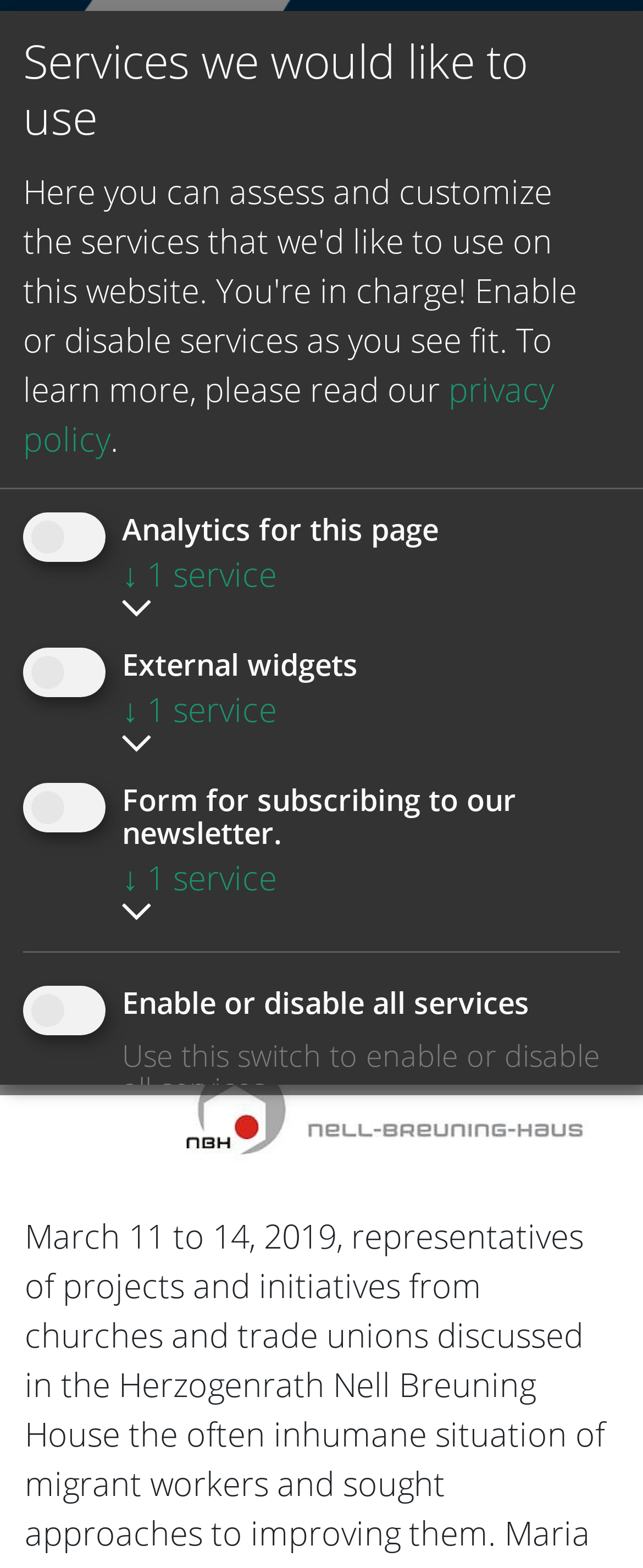What is the date of the webpage's focus?
Give a single word or phrase answer based on the content of the image.

20.03.2019